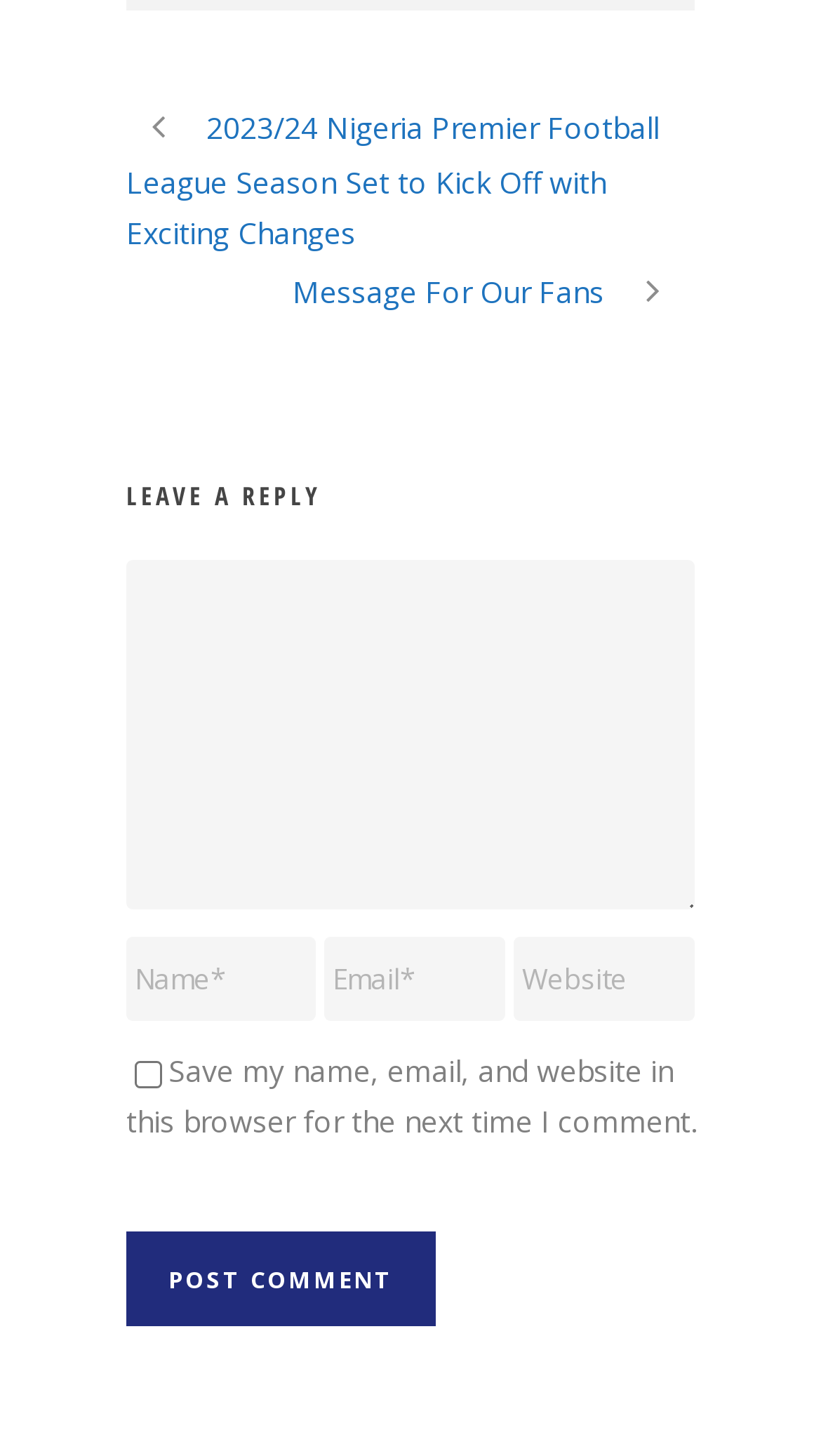How many textboxes are there for commenting?
Analyze the image and deliver a detailed answer to the question.

I counted the number of textboxes in the commenting section, which are required for name, email, and website, and found that there are three textboxes.